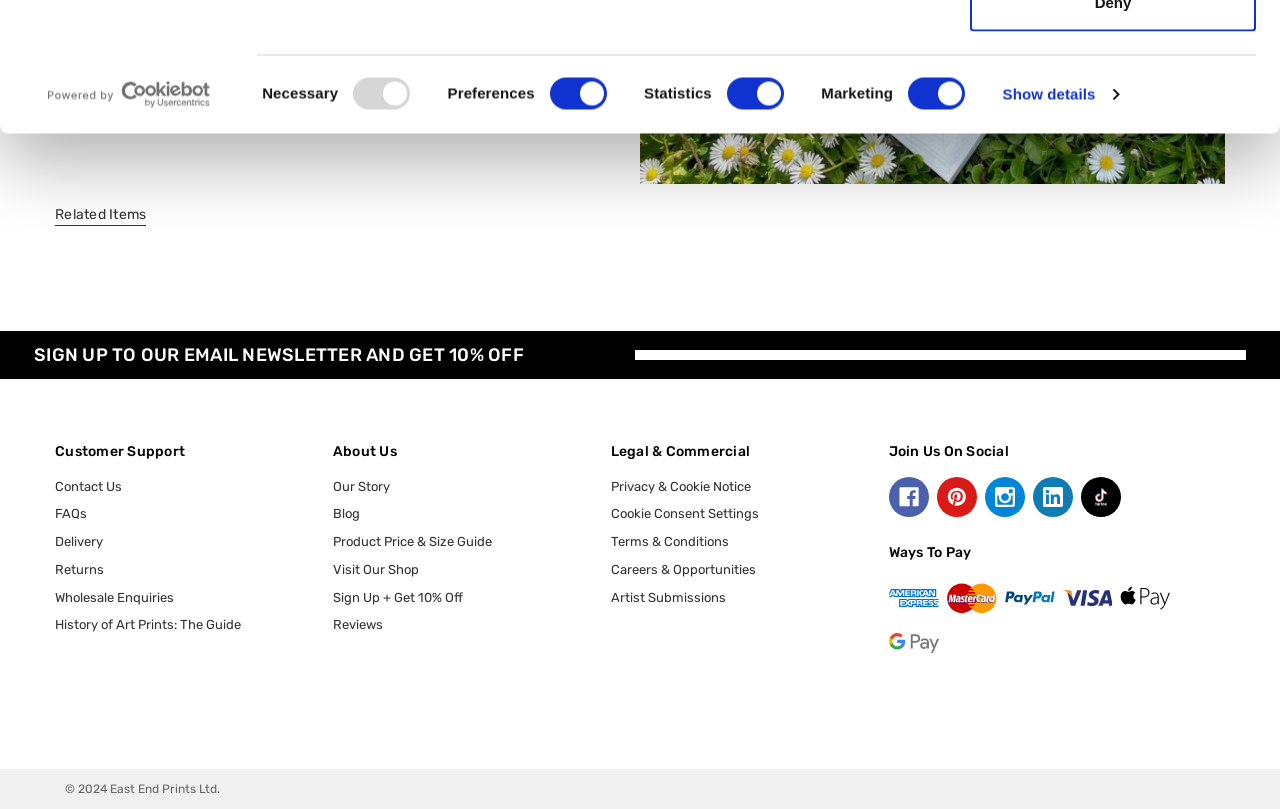Show the bounding box coordinates of the element that should be clicked to complete the task: "Follow on Instagram".

[0.732, 0.589, 0.763, 0.639]